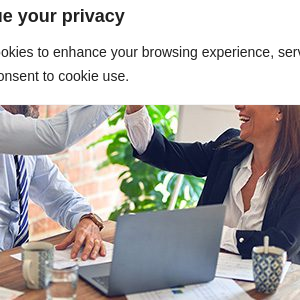Using the image as a reference, answer the following question in as much detail as possible:
What is the theme of the article?

The image illustrates the importance of positive interaction and connection in building relationships at work, and the article's theme is focused on creating good rapport, highlighting how friendly gestures can foster better communication and enhance professional relationships.